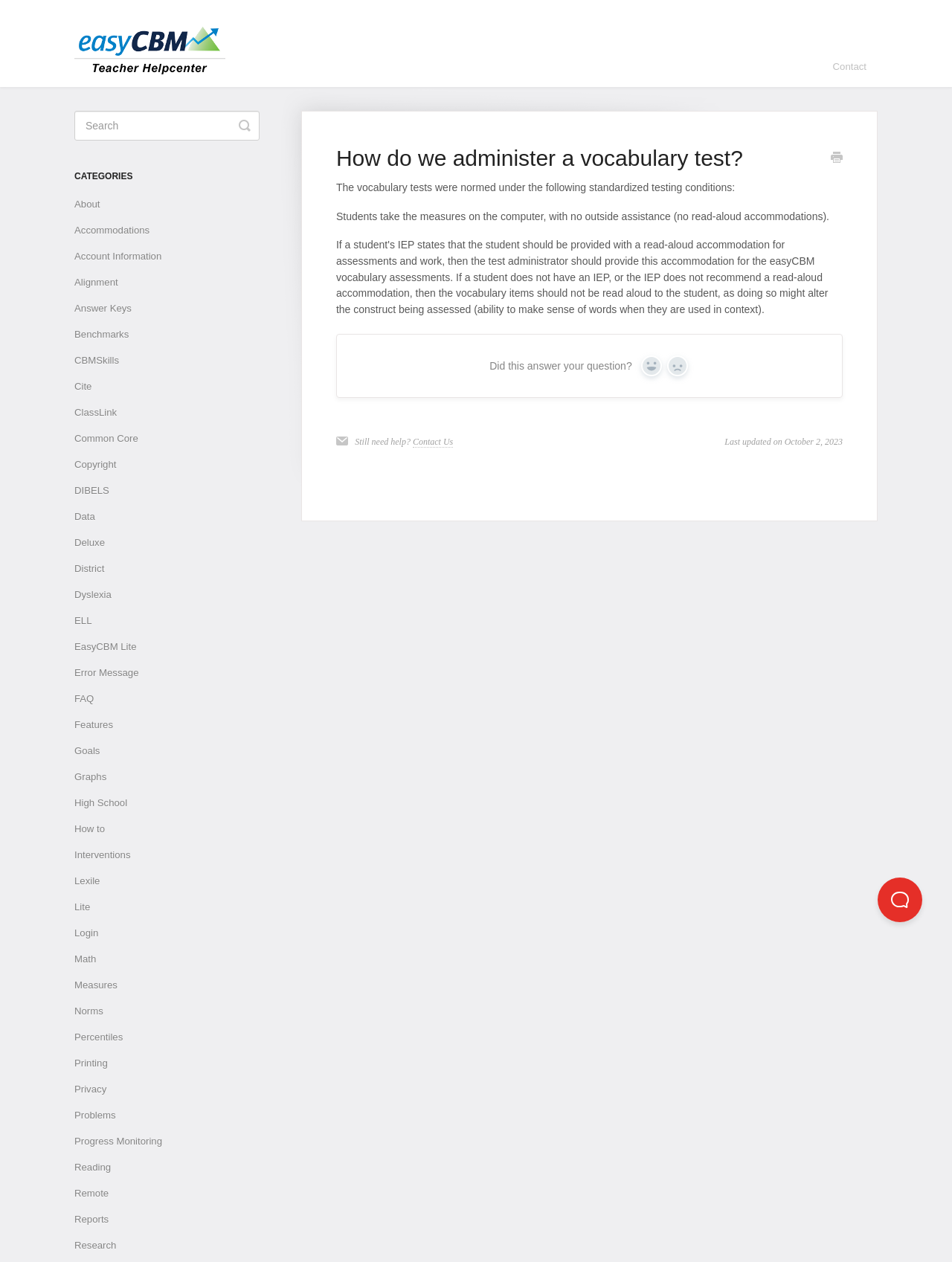Please specify the bounding box coordinates of the region to click in order to perform the following instruction: "Toggle search".

[0.251, 0.088, 0.263, 0.111]